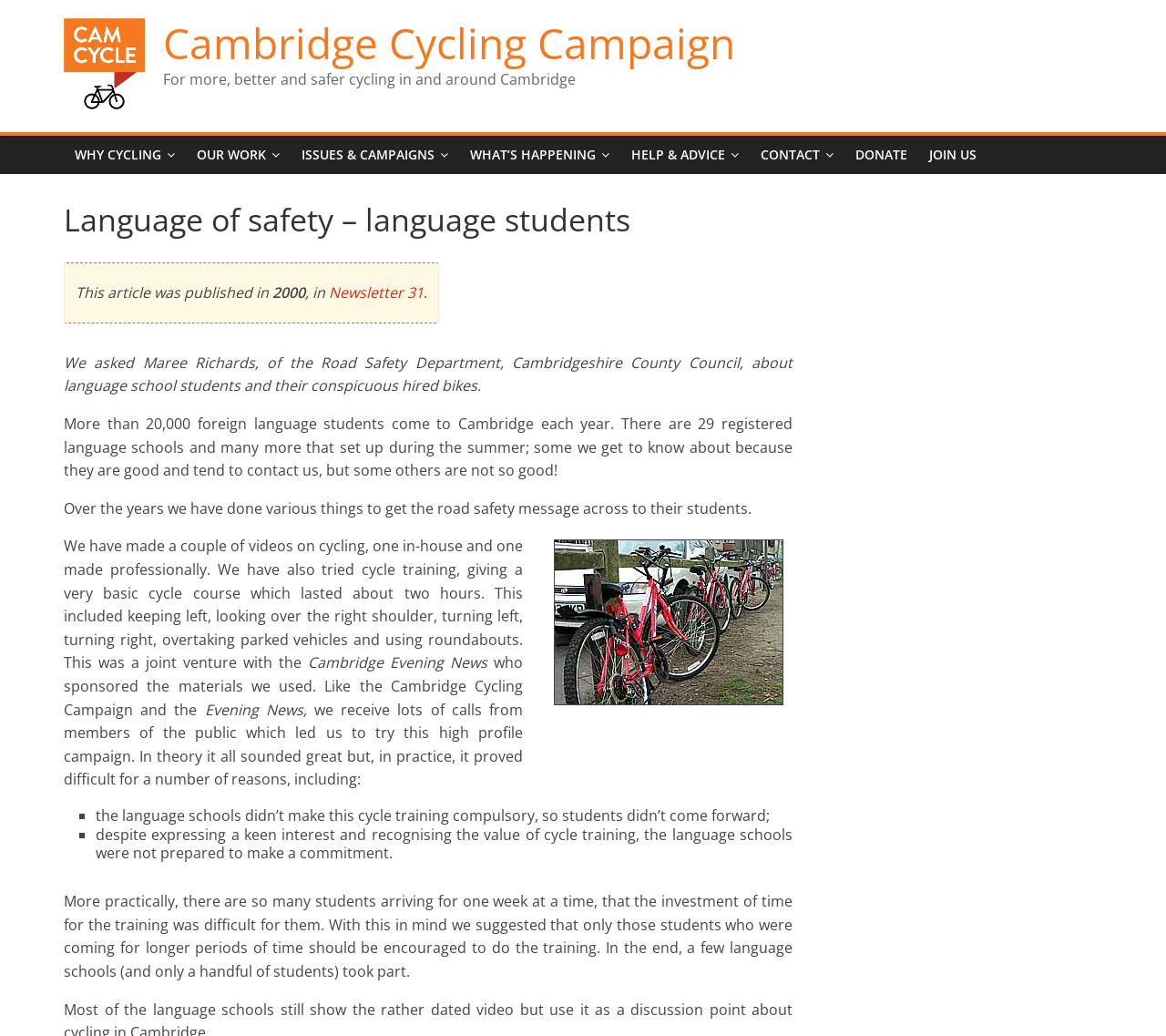Please identify the bounding box coordinates of the area I need to click to accomplish the following instruction: "Click the link to Cambridge Cycling Campaign".

[0.055, 0.018, 0.124, 0.038]